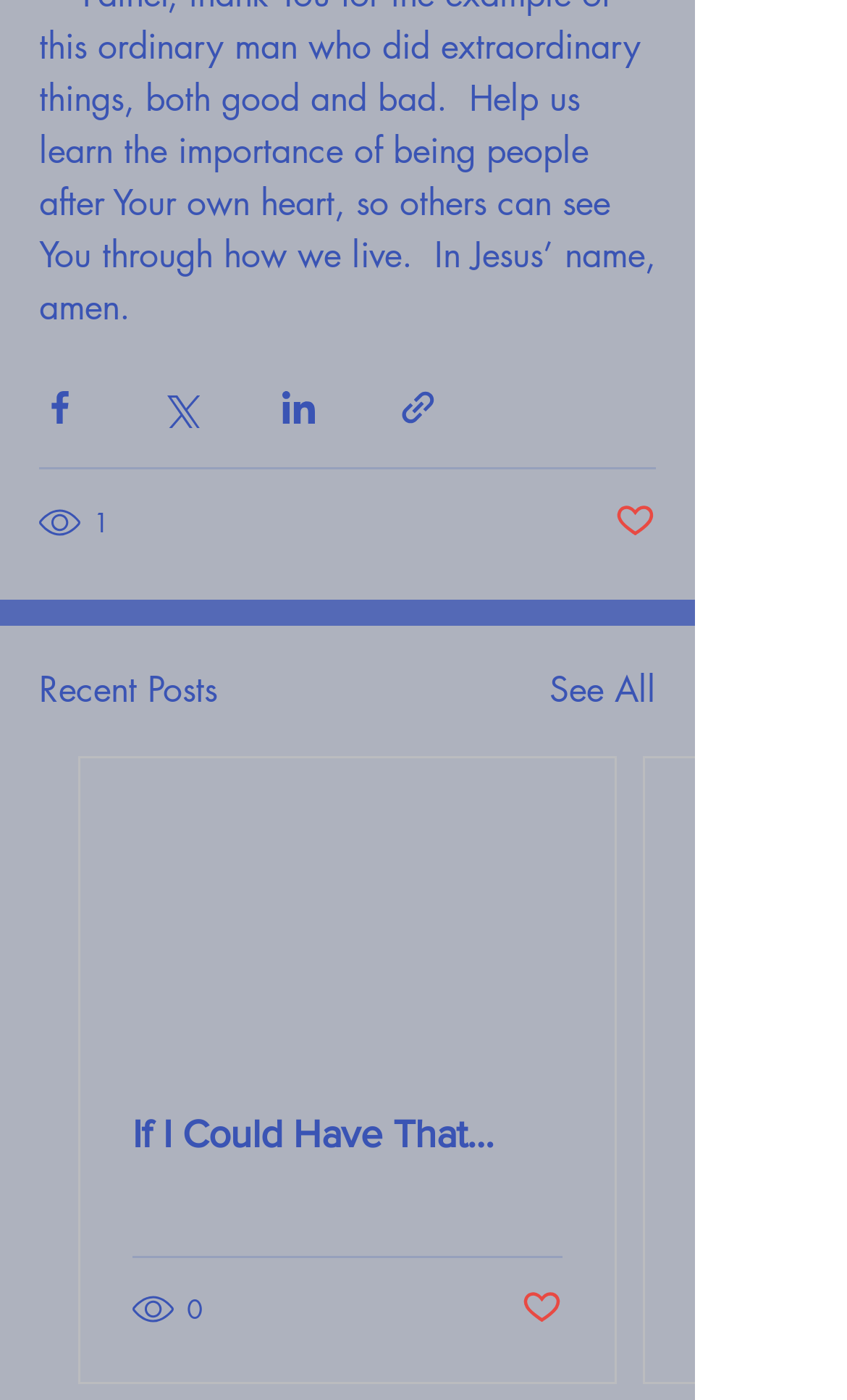Please determine the bounding box coordinates for the UI element described as: "Post not marked as liked".

[0.615, 0.919, 0.664, 0.951]